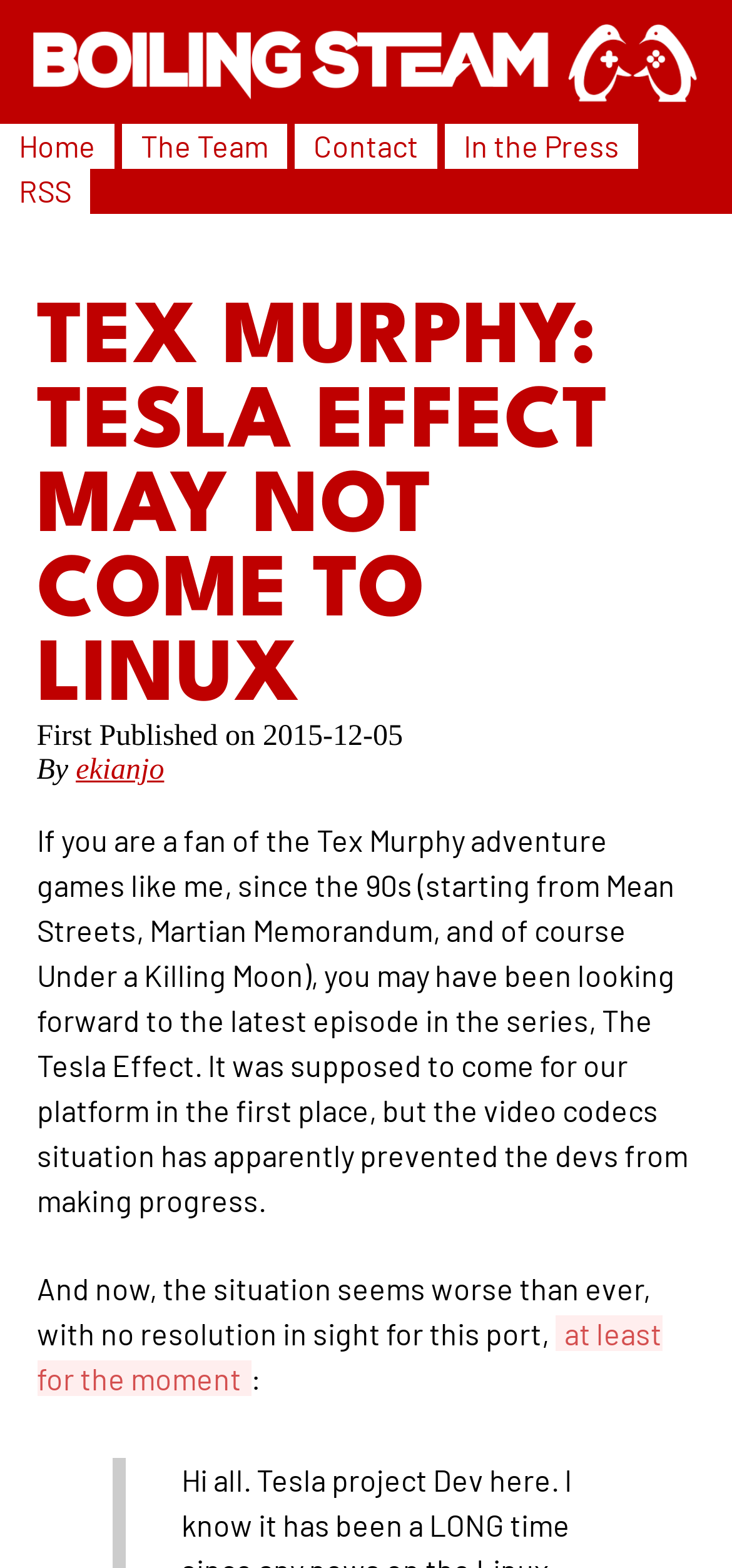Please provide the bounding box coordinates for the element that needs to be clicked to perform the following instruction: "visit the team page". The coordinates should be given as four float numbers between 0 and 1, i.e., [left, top, right, bottom].

[0.192, 0.082, 0.367, 0.105]